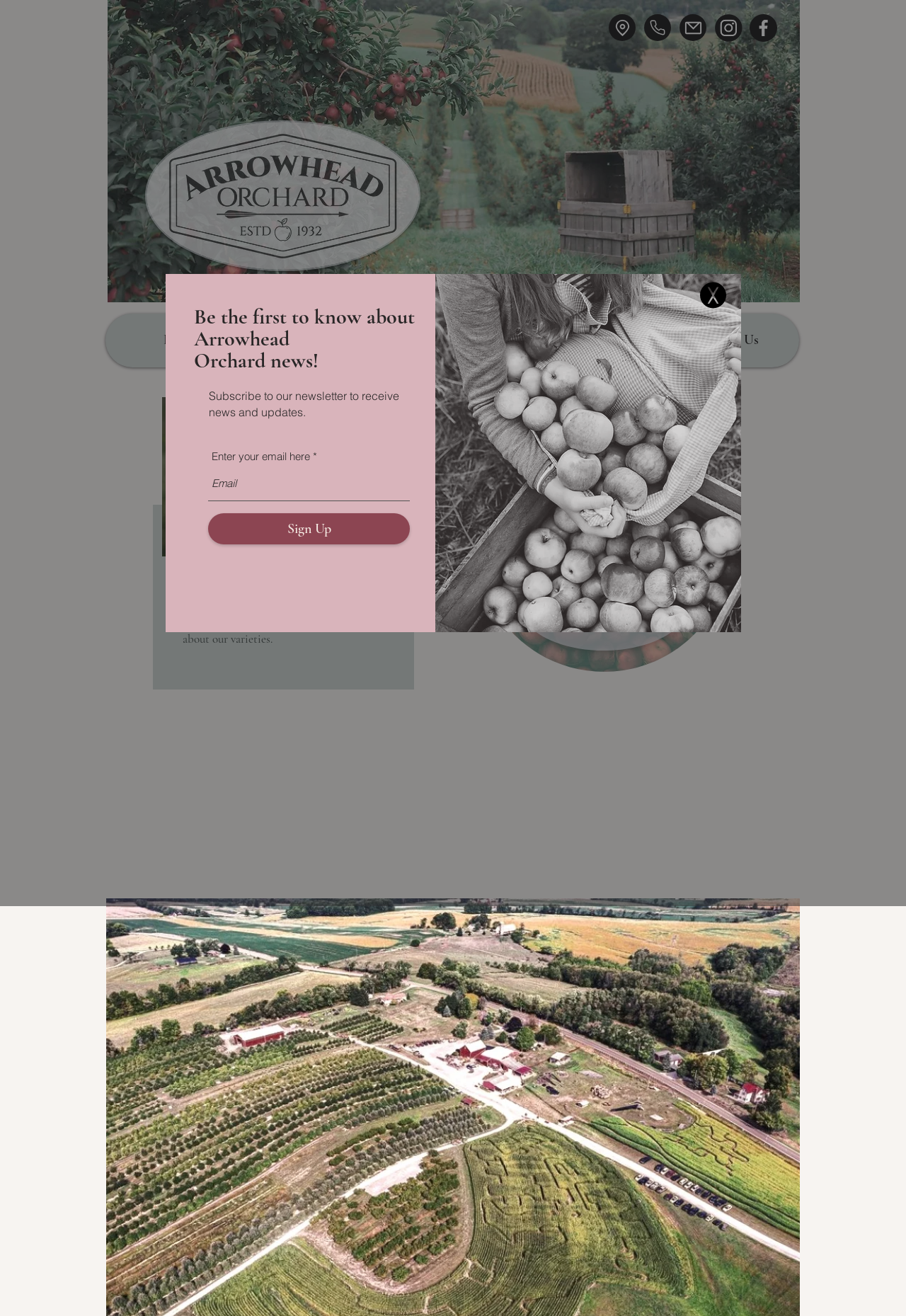Pinpoint the bounding box coordinates of the area that must be clicked to complete this instruction: "View the 'Events & Venues' page".

[0.427, 0.244, 0.58, 0.273]